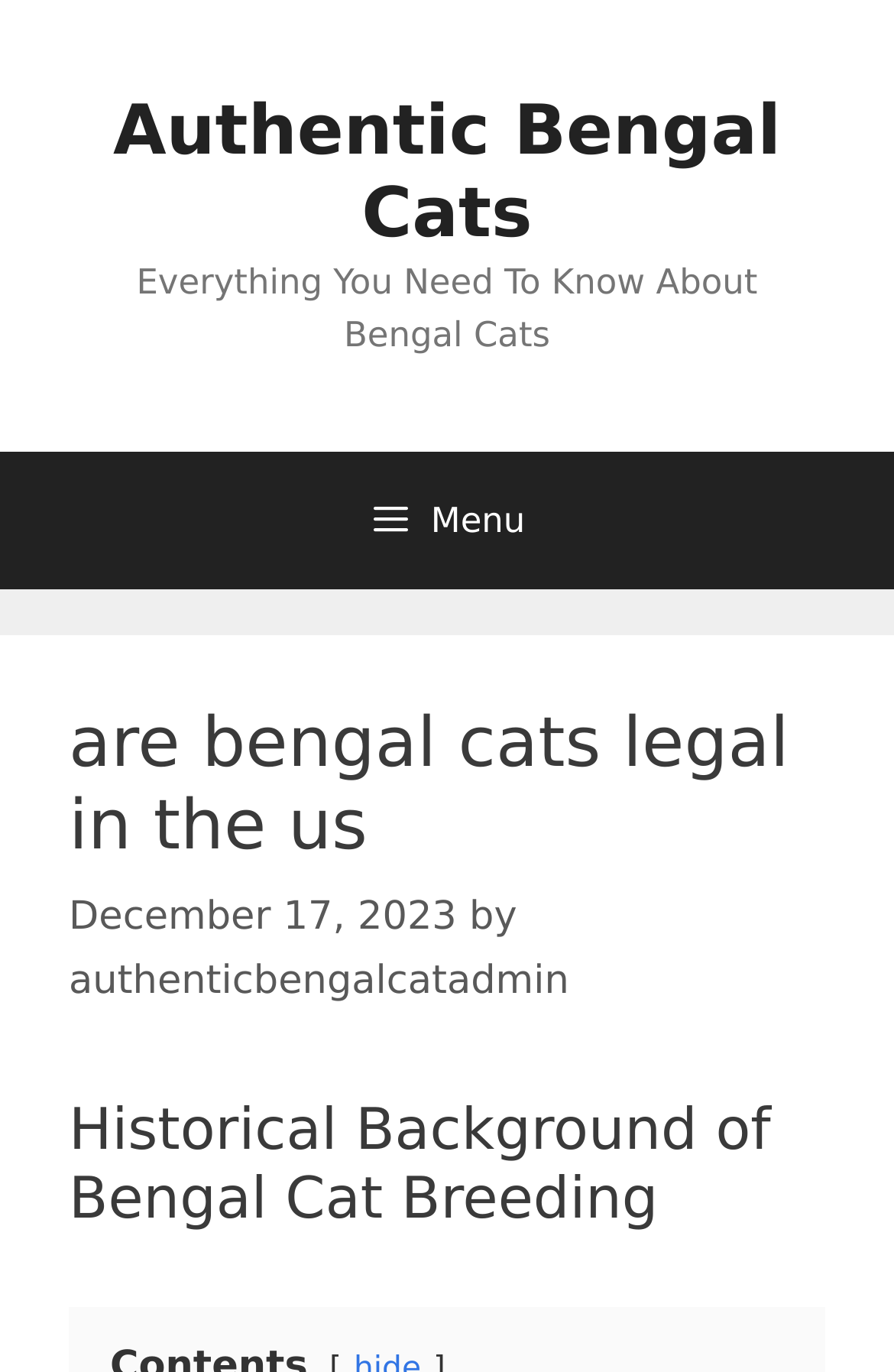Can you find the bounding box coordinates for the UI element given this description: "Authentic Bengal Cats"? Provide the coordinates as four float numbers between 0 and 1: [left, top, right, bottom].

[0.126, 0.067, 0.874, 0.186]